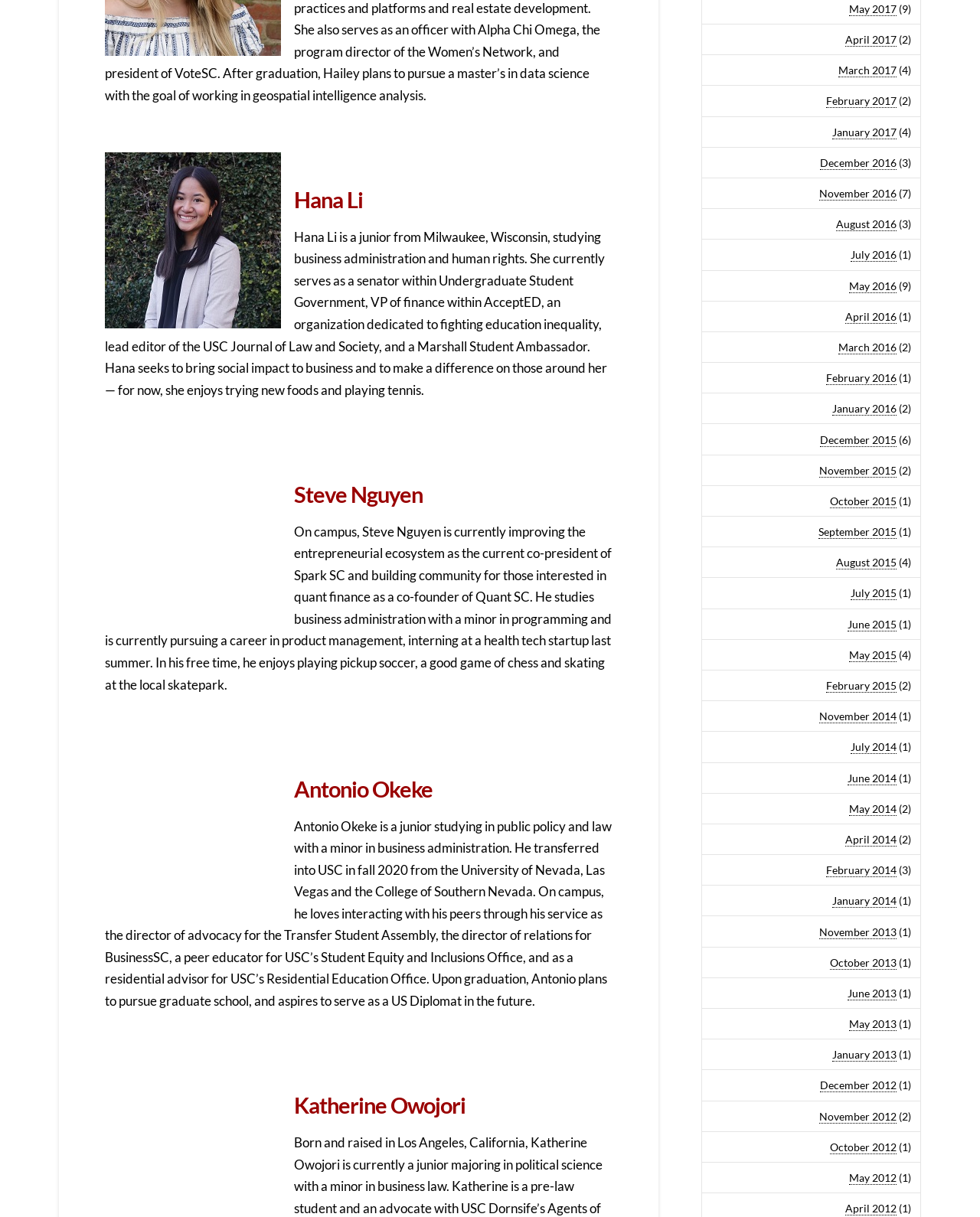Identify the bounding box coordinates of the region that needs to be clicked to carry out this instruction: "View Steve Nguyen's profile". Provide these coordinates as four float numbers ranging from 0 to 1, i.e., [left, top, right, bottom].

[0.107, 0.394, 0.625, 0.419]